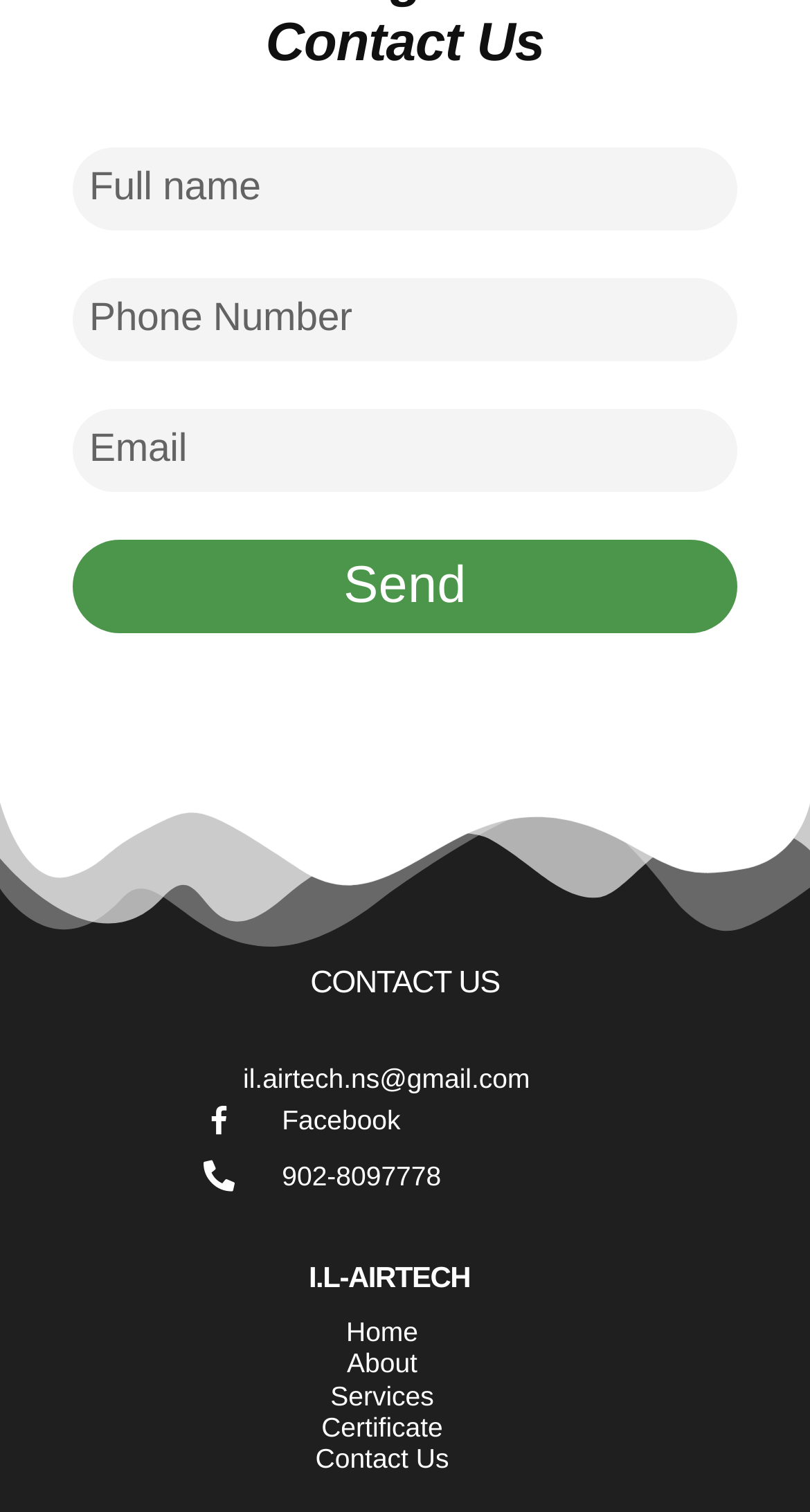Please identify the bounding box coordinates of the area that needs to be clicked to follow this instruction: "Enter your name".

[0.09, 0.098, 0.91, 0.153]